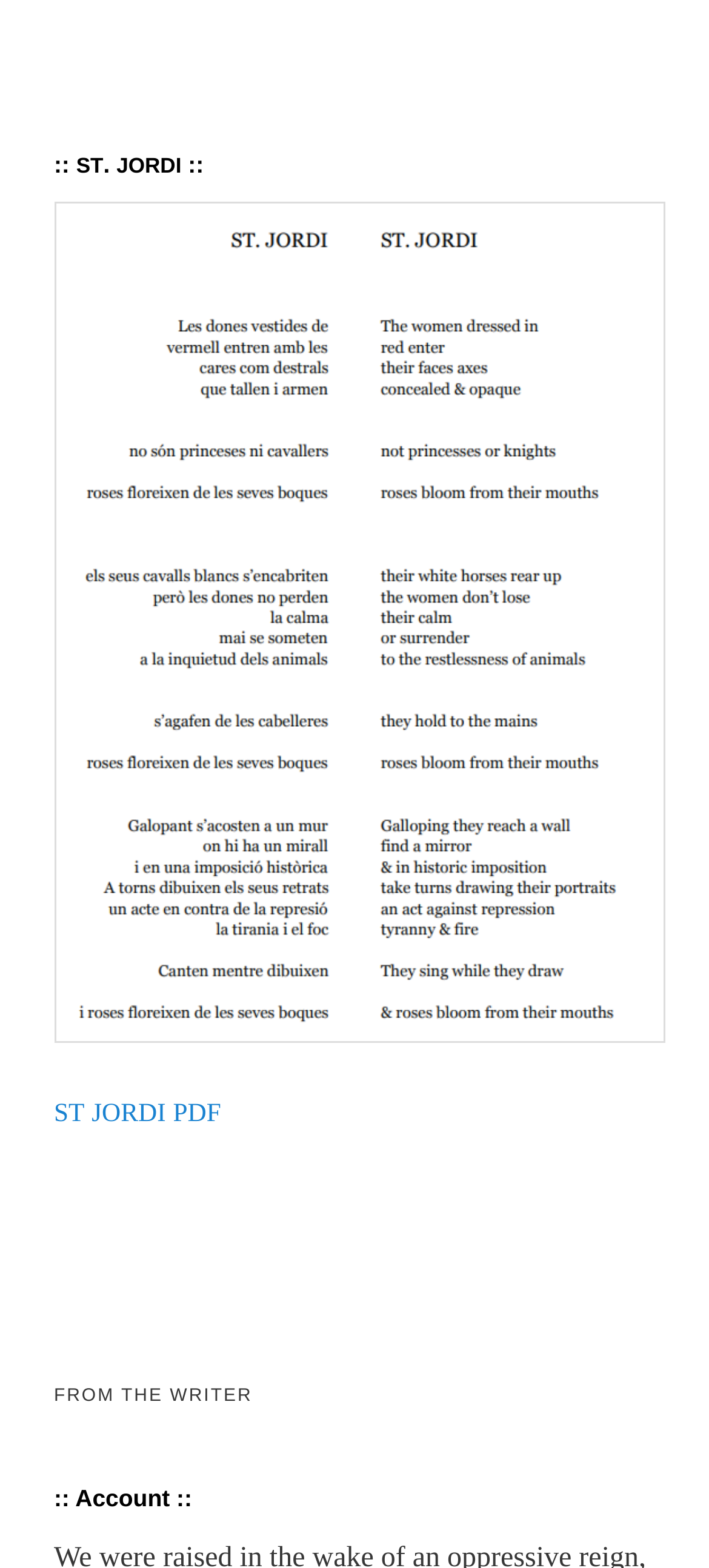Give a one-word or short phrase answer to the question: 
Is there a PDF available on the webpage?

Yes